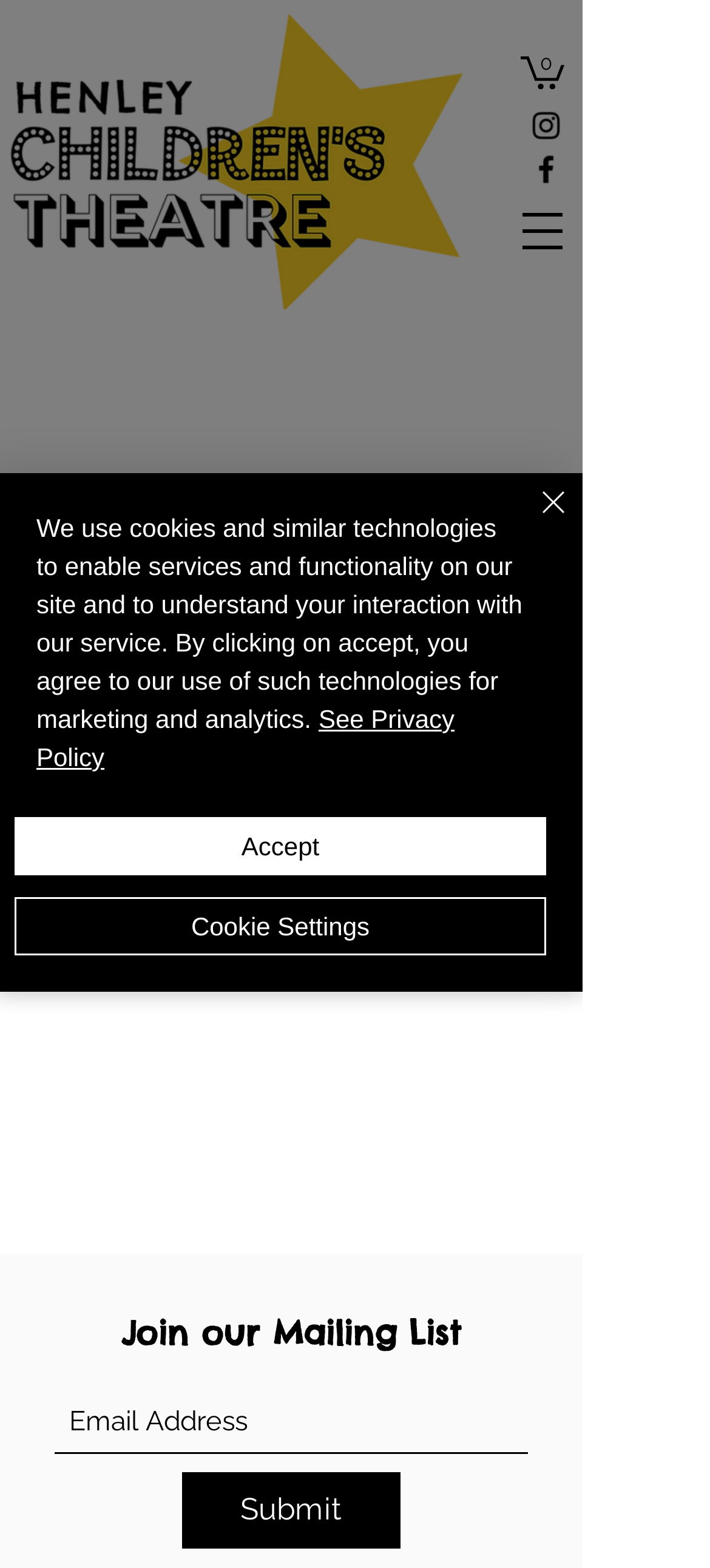Using the provided element description, identify the bounding box coordinates as (top-left x, top-left y, bottom-right x, bottom-right y). Ensure all values are between 0 and 1. Description: See Privacy Policy

[0.051, 0.449, 0.64, 0.492]